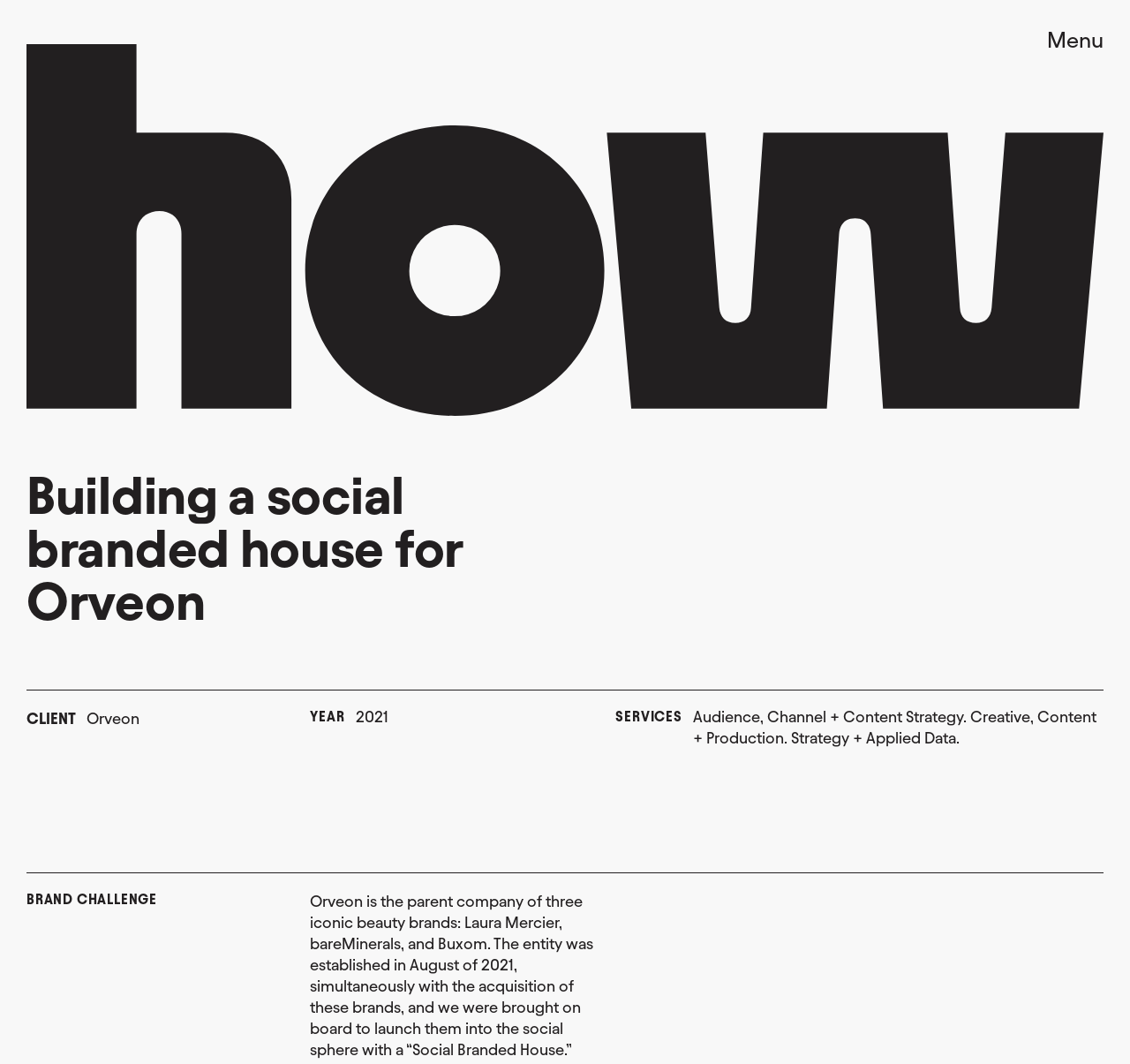Please examine the image and answer the question with a detailed explanation:
What is the year of the project?

I looked for the year of the project and found a static text element with the year '2021', which is likely the year when the project was undertaken.